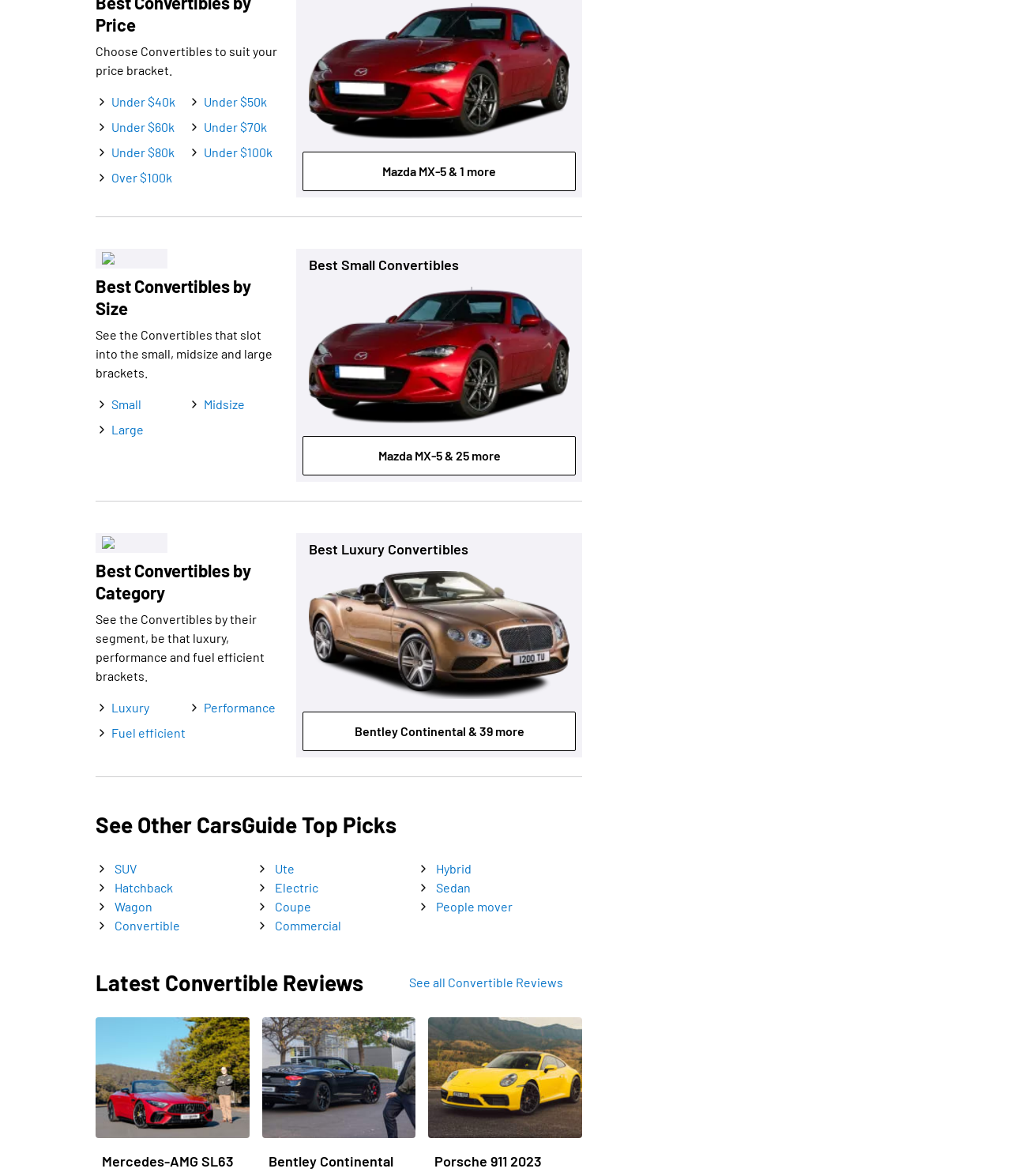Find the bounding box coordinates for the HTML element described in this sentence: "Over $100k". Provide the coordinates as four float numbers between 0 and 1, in the format [left, top, right, bottom].

[0.095, 0.143, 0.186, 0.159]